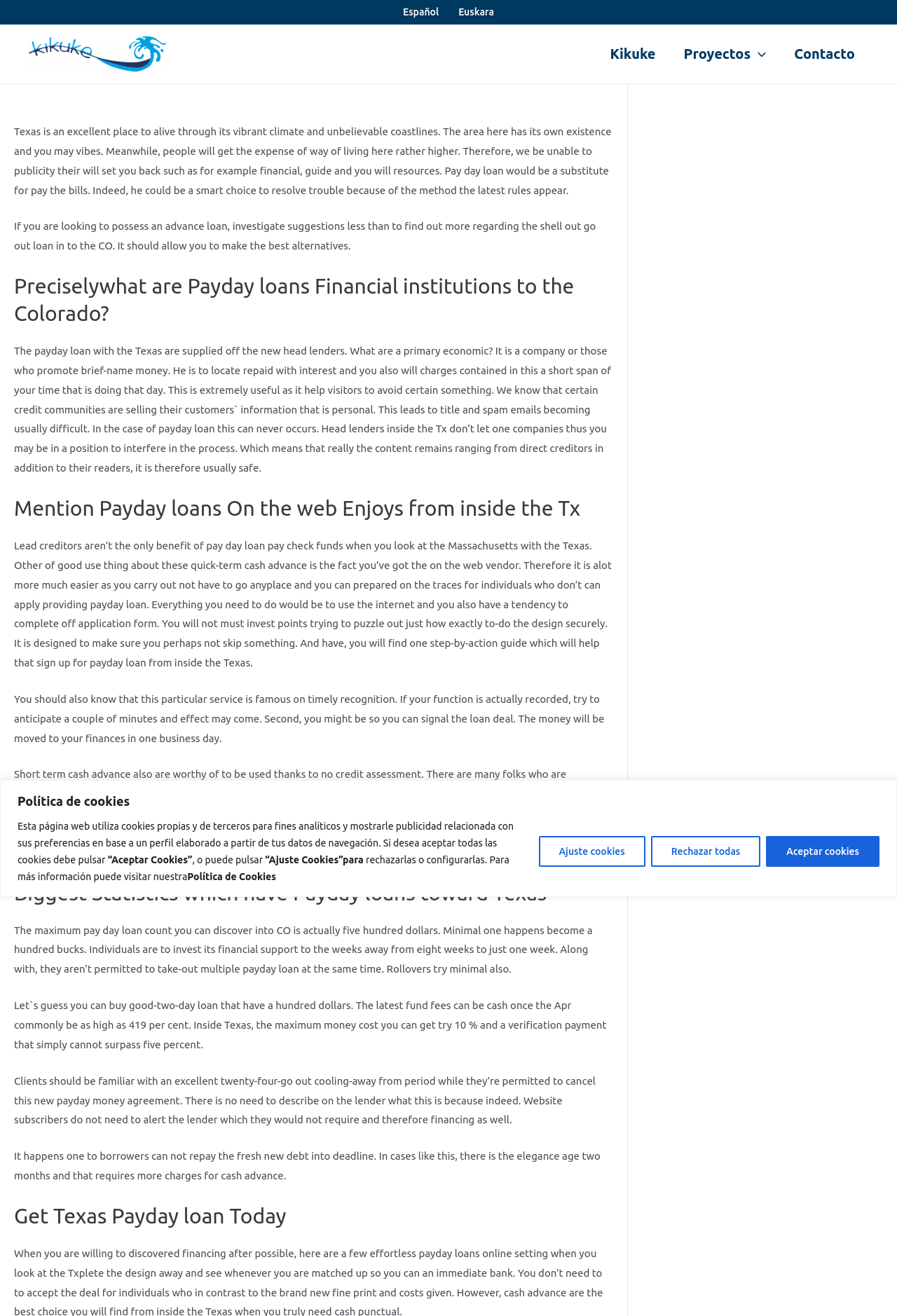Identify the bounding box of the HTML element described as: "Purge of history".

None